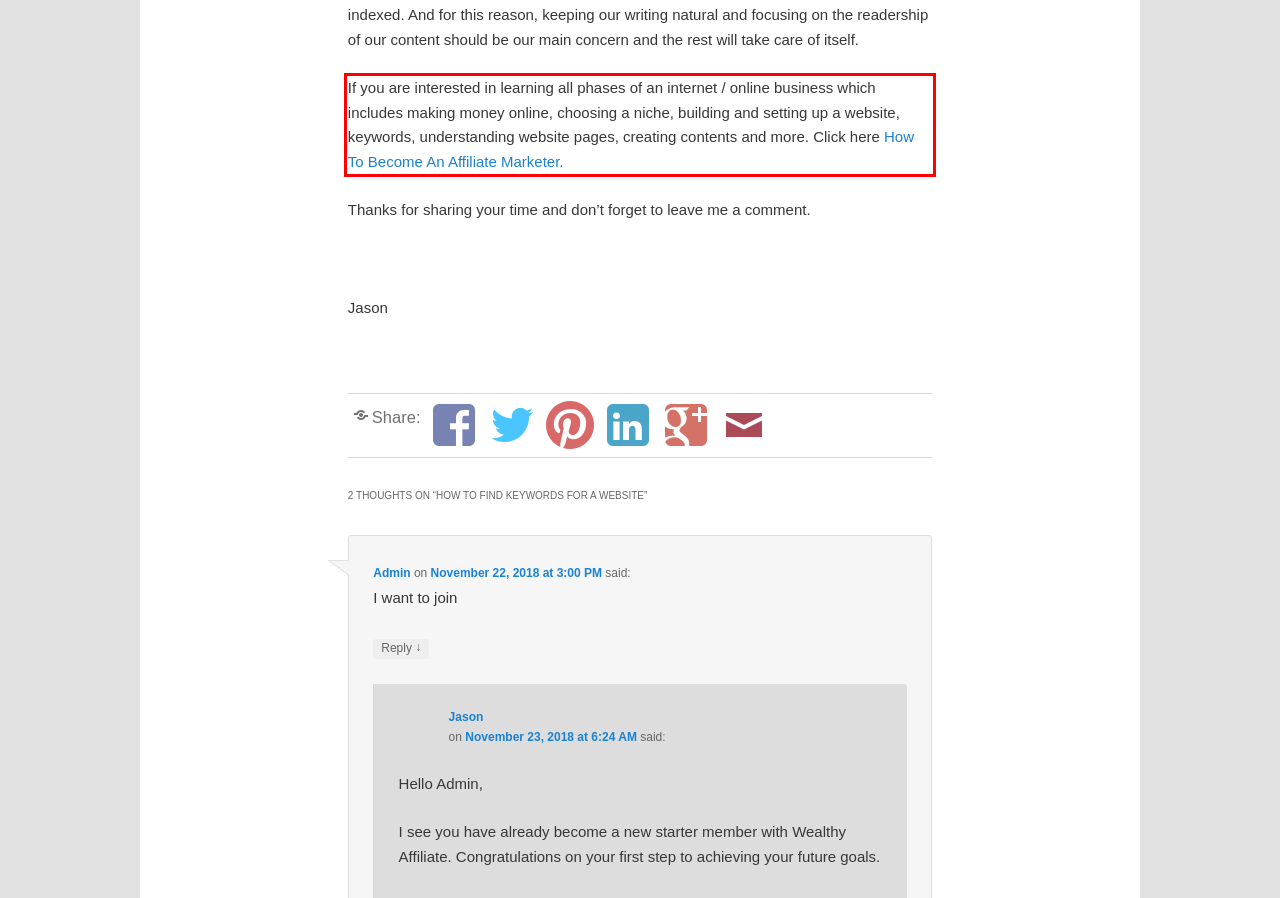Observe the screenshot of the webpage that includes a red rectangle bounding box. Conduct OCR on the content inside this red bounding box and generate the text.

If you are interested in learning all phases of an internet / online business which includes making money online, choosing a niche, building and setting up a website, keywords, understanding website pages, creating contents and more. Click here How To Become An Affiliate Marketer.